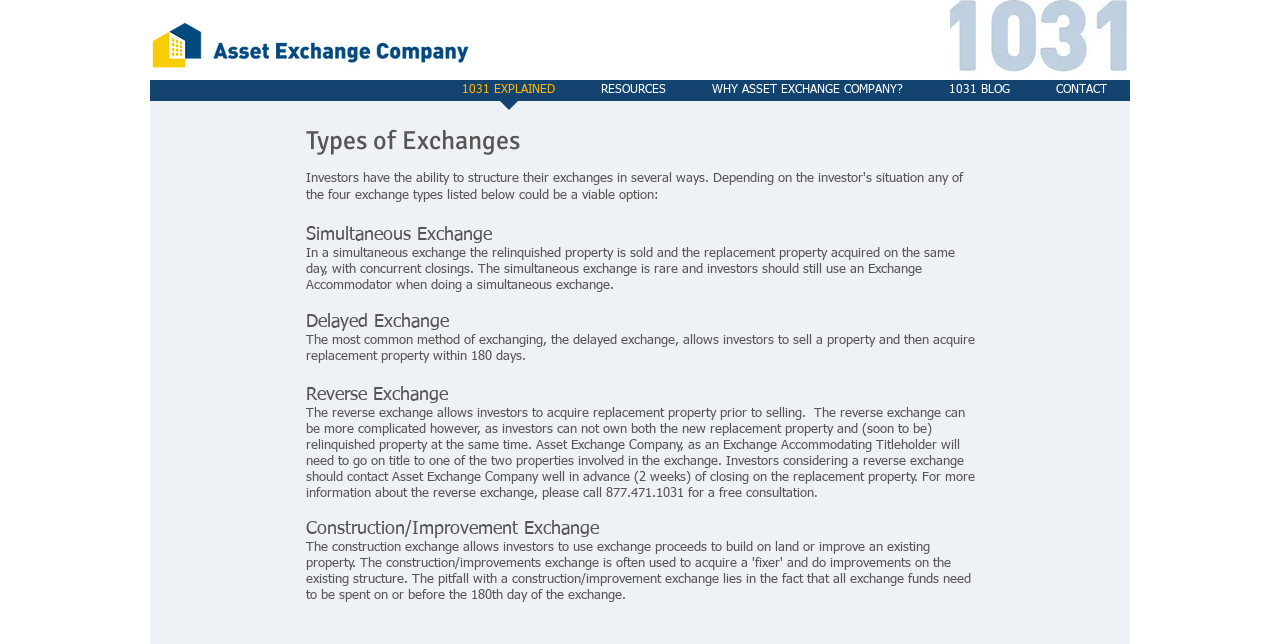How many types of exchanges are described on this webpage?
Please use the image to provide an in-depth answer to the question.

The webpage describes four types of exchanges: simultaneous exchange, delayed exchange, reverse exchange, and construction/improvement exchange.